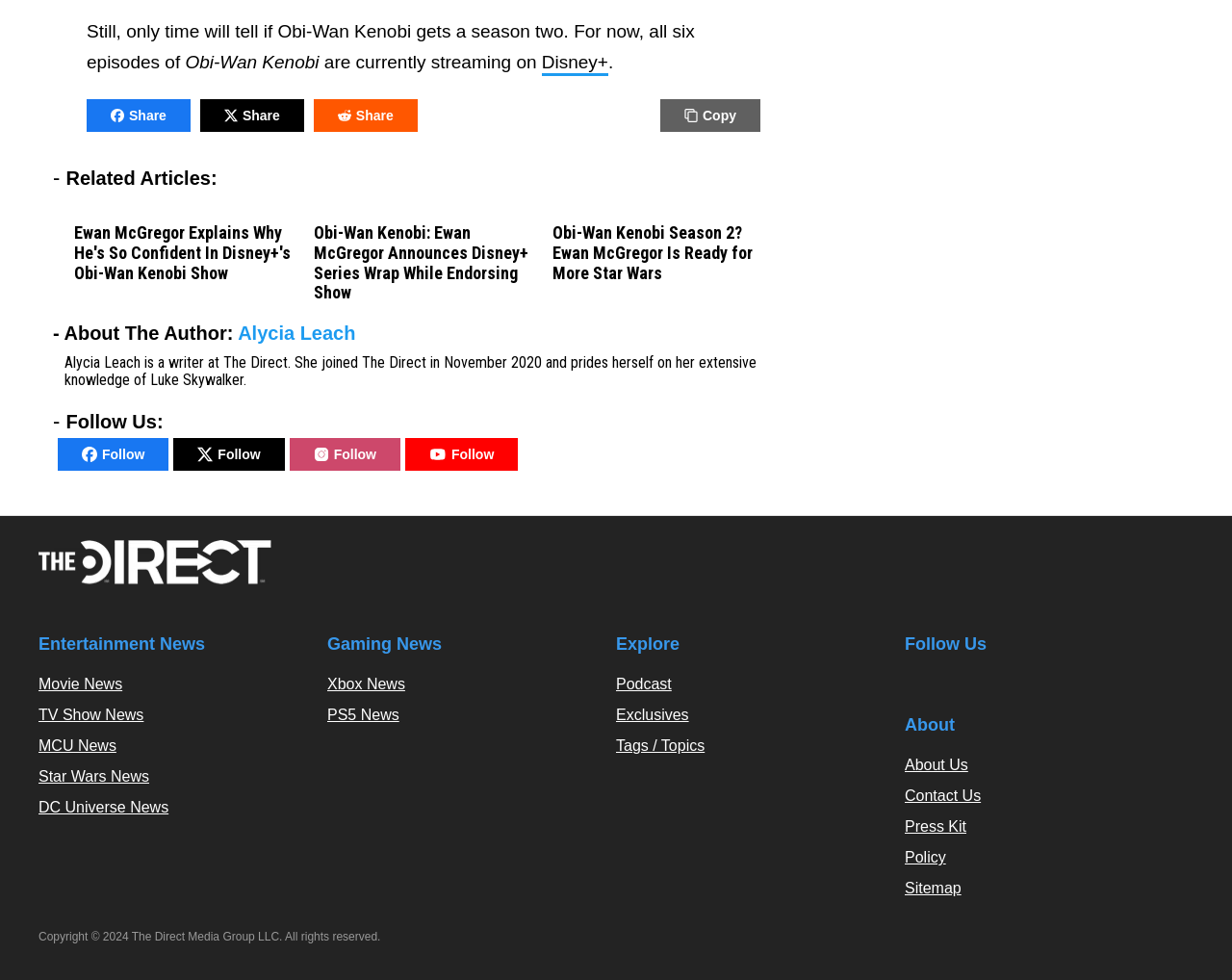Extract the bounding box coordinates for the described element: "Contact Us". The coordinates should be represented as four float numbers between 0 and 1: [left, top, right, bottom].

[0.734, 0.804, 0.796, 0.821]